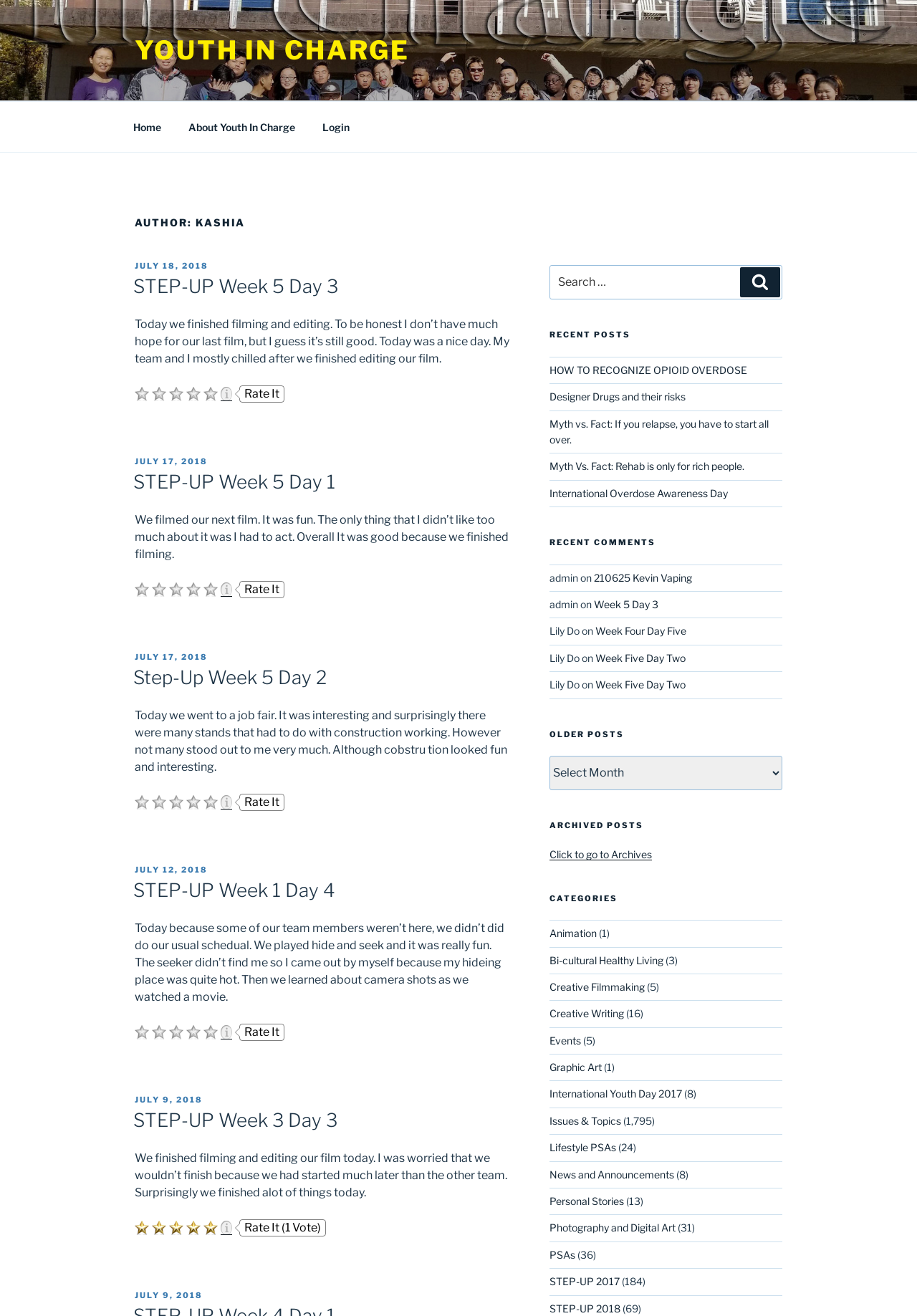Determine the bounding box coordinates of the region that needs to be clicked to achieve the task: "Read the article 'STEP-UP Week 1 Day 4'".

[0.147, 0.656, 0.556, 0.831]